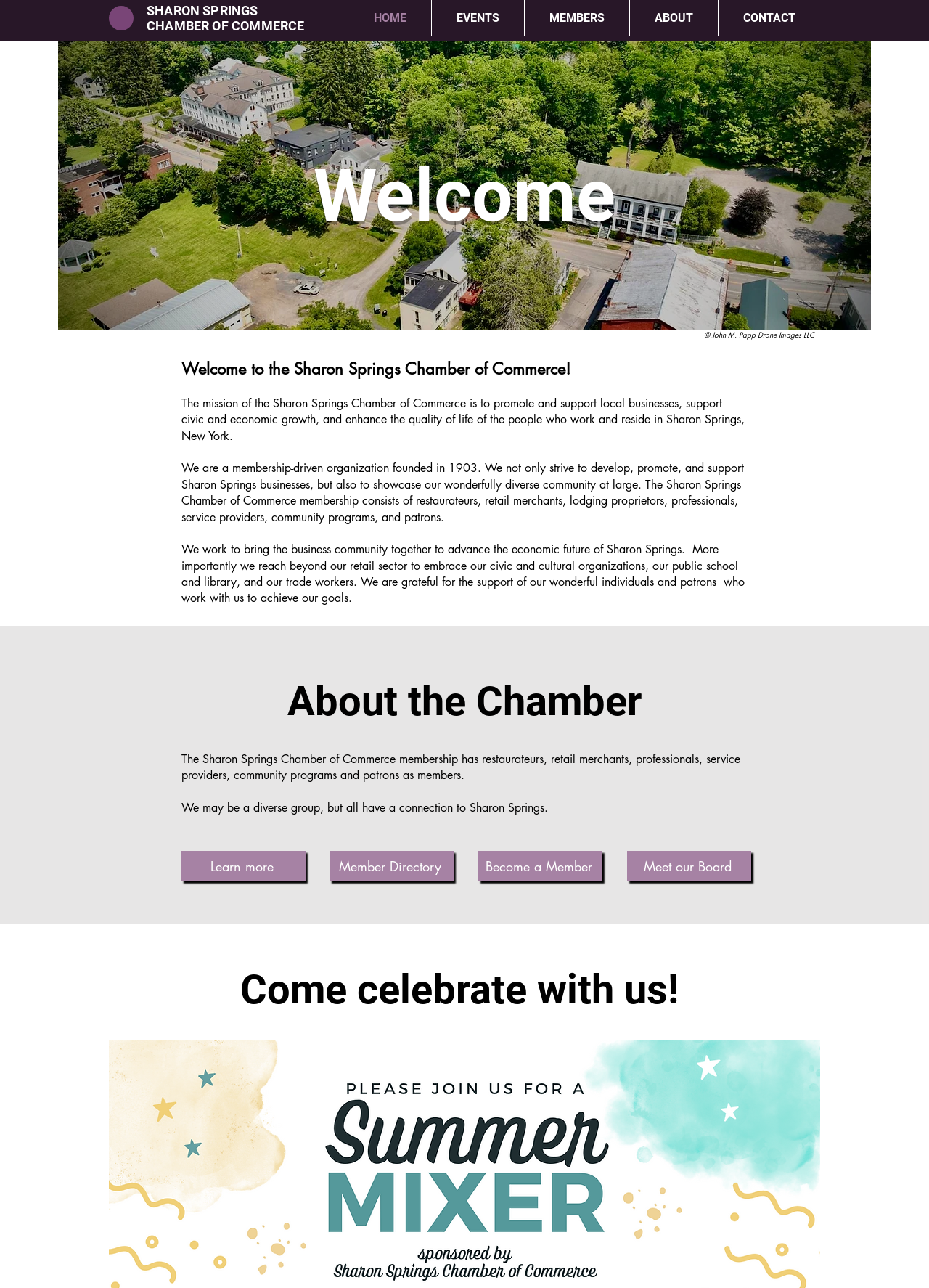Find the bounding box coordinates of the clickable area that will achieve the following instruction: "Contact the Chamber".

[0.773, 0.0, 0.883, 0.028]